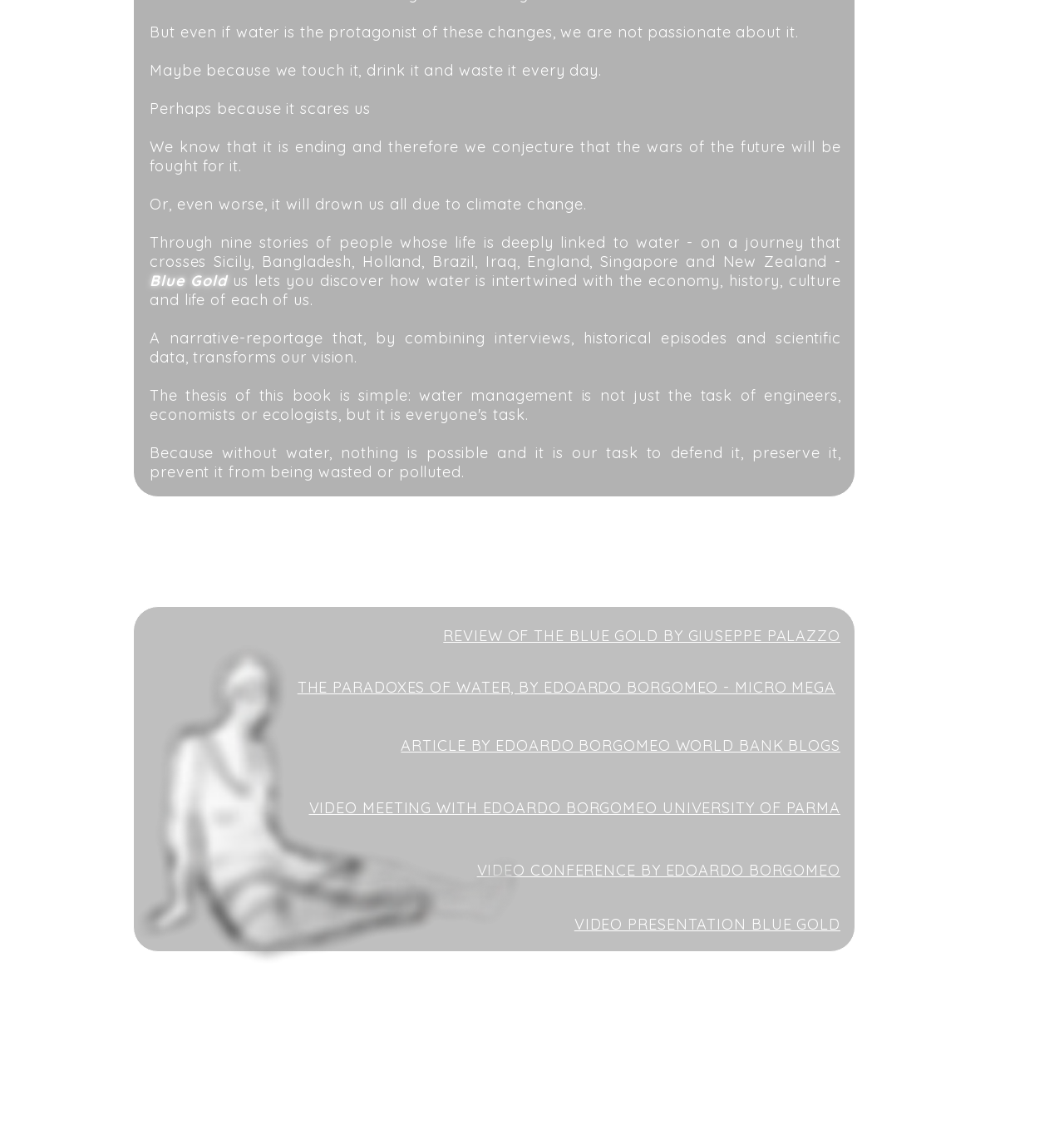Refer to the image and offer a detailed explanation in response to the question: What is the purpose of the image with the text 'ANIMATAZINE'?

The image with the text 'ANIMATAZINE' appears to be a decorative element or a branding logo, as it does not seem to be directly related to the content of the webpage. It may be a logo of the website or a visual element used to break up the text.